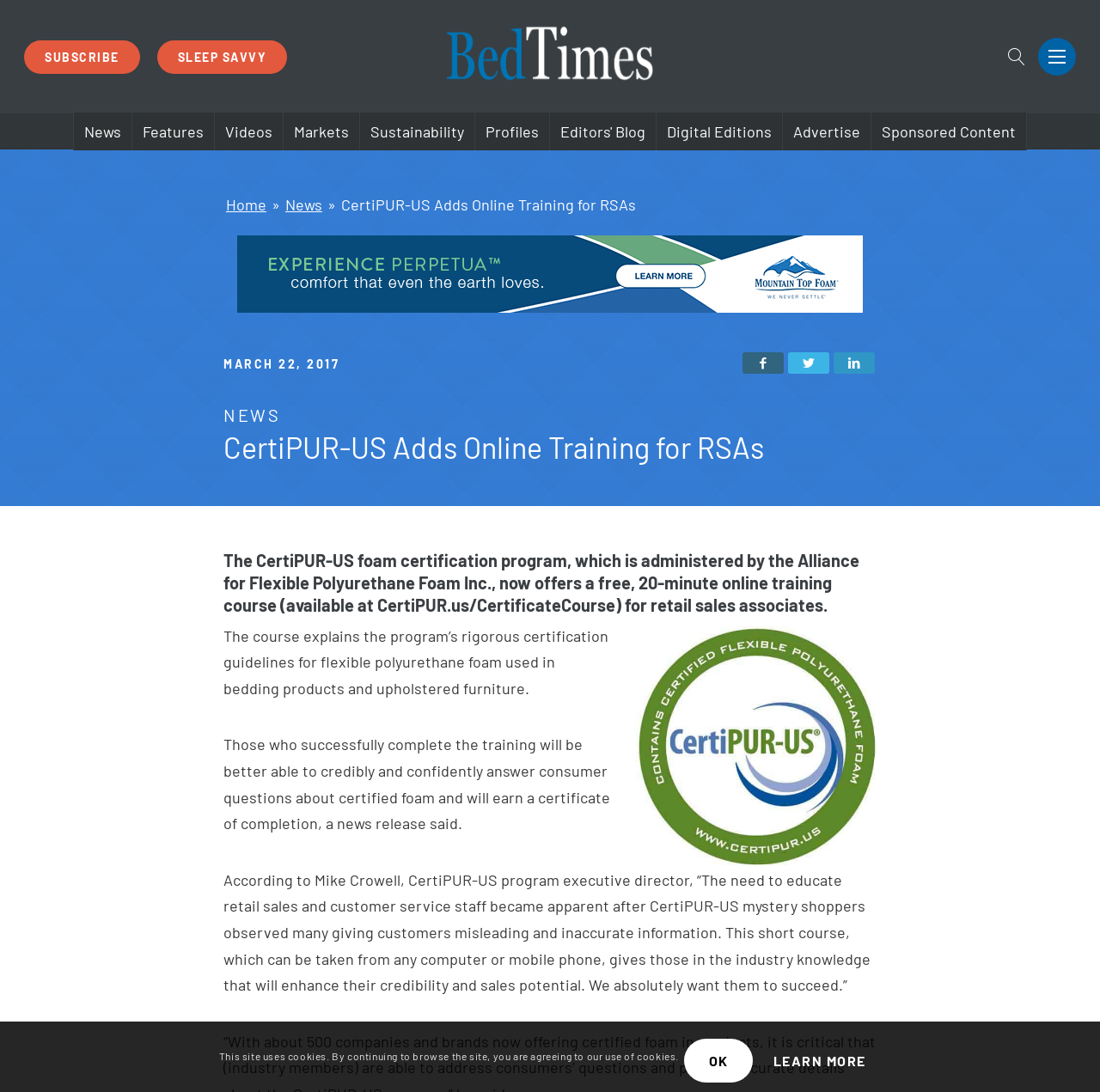Identify and provide the title of the webpage.

CertiPUR-US Adds Online Training for RSAs